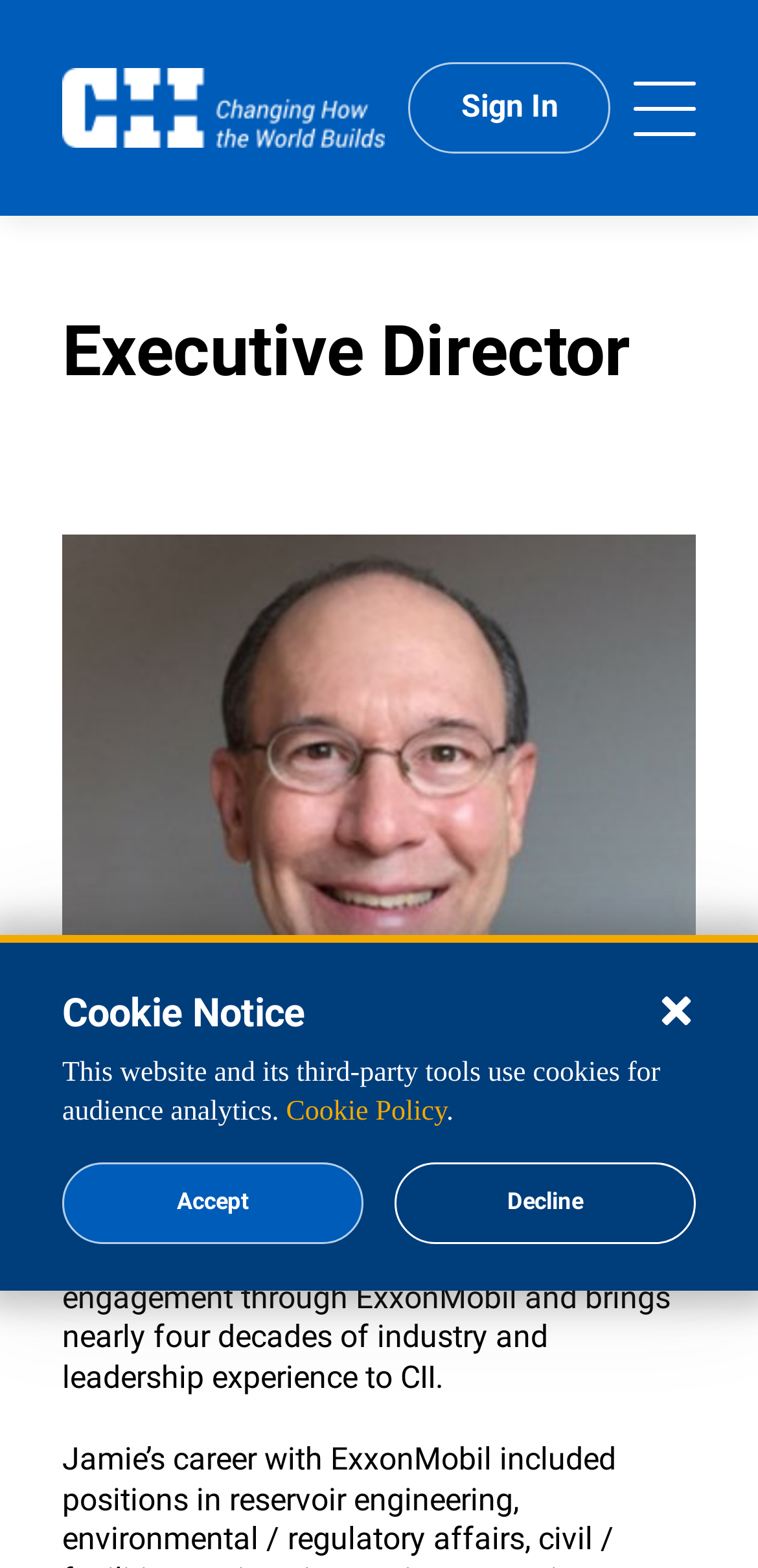Determine the bounding box coordinates for the HTML element described here: "Cookie Policy".

[0.377, 0.7, 0.589, 0.719]